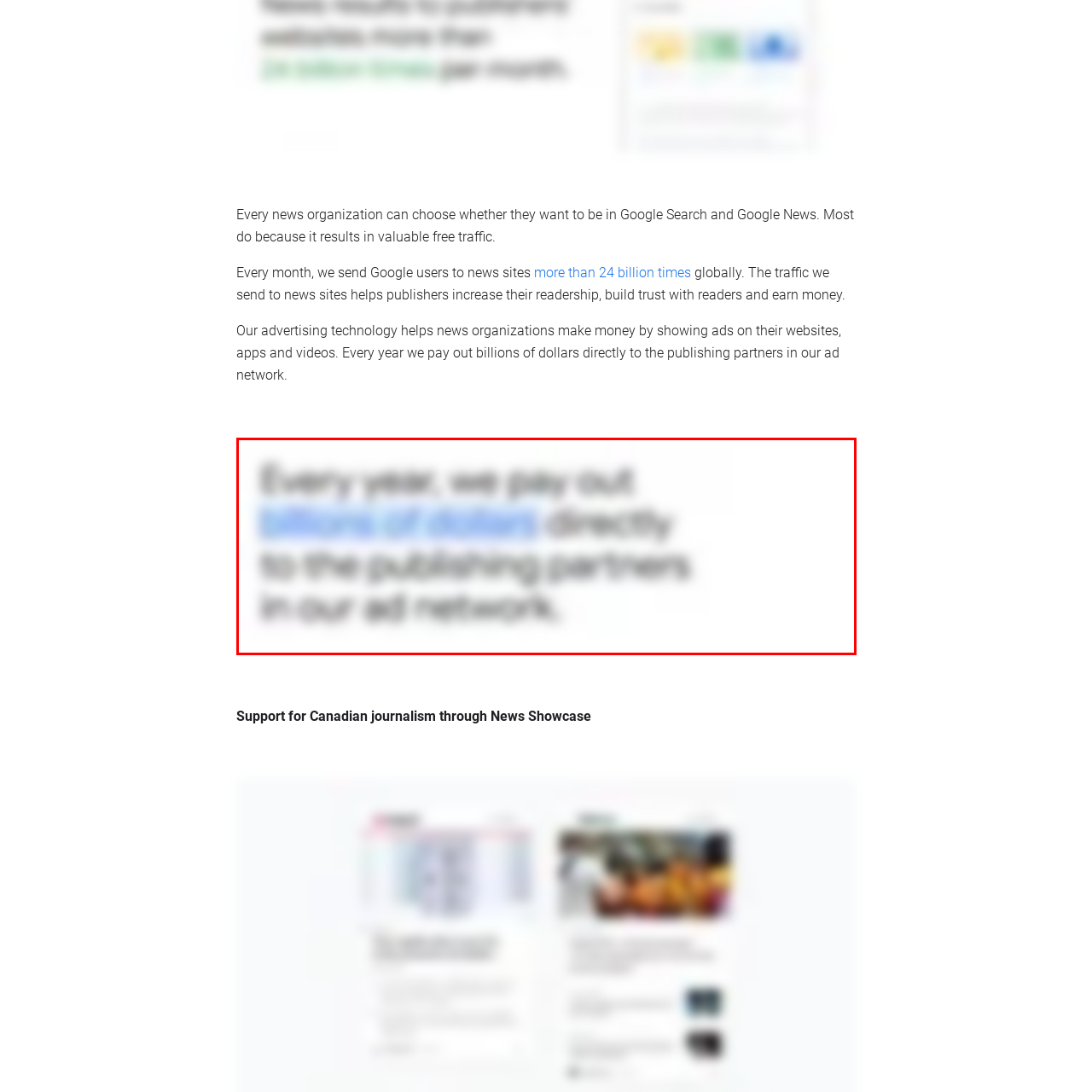Give a comprehensive description of the picture highlighted by the red border.

The image highlights a key message about the financial impact of advertising technology on news organizations. It states, "Every year, we pay out billions of dollars directly to the publishing partners in our ad network." This emphasizes the significant monetary support provided to publishers, underscoring the role of advertising in boosting the revenue streams for news organizations. The statement reflects a commitment to supporting journalism and ensuring that publishers benefit from the traffic generated through platforms like Google.